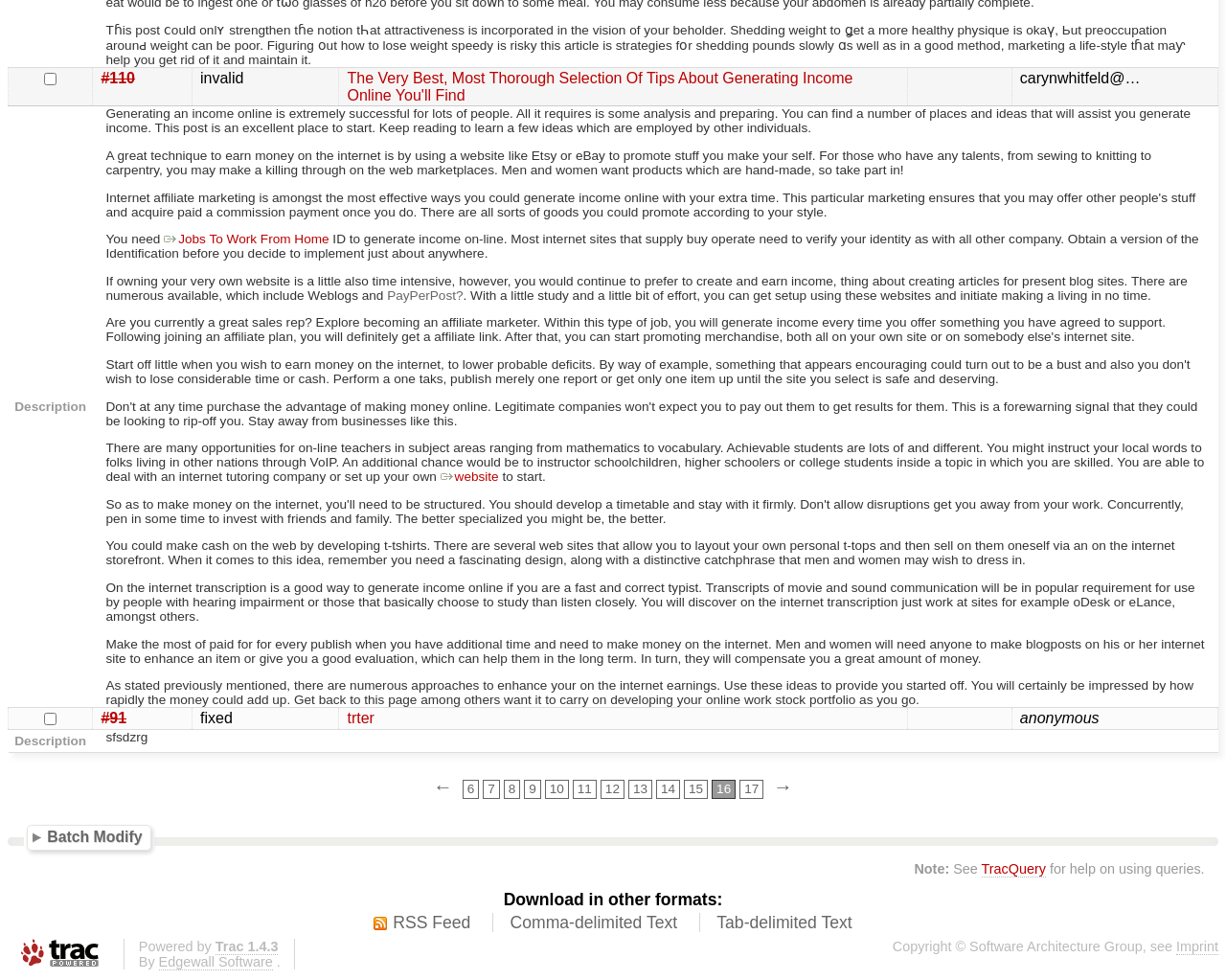Identify the bounding box for the UI element that is described as follows: "parent_node: Powered by Trac 1.4.3".

[0.006, 0.958, 0.09, 0.99]